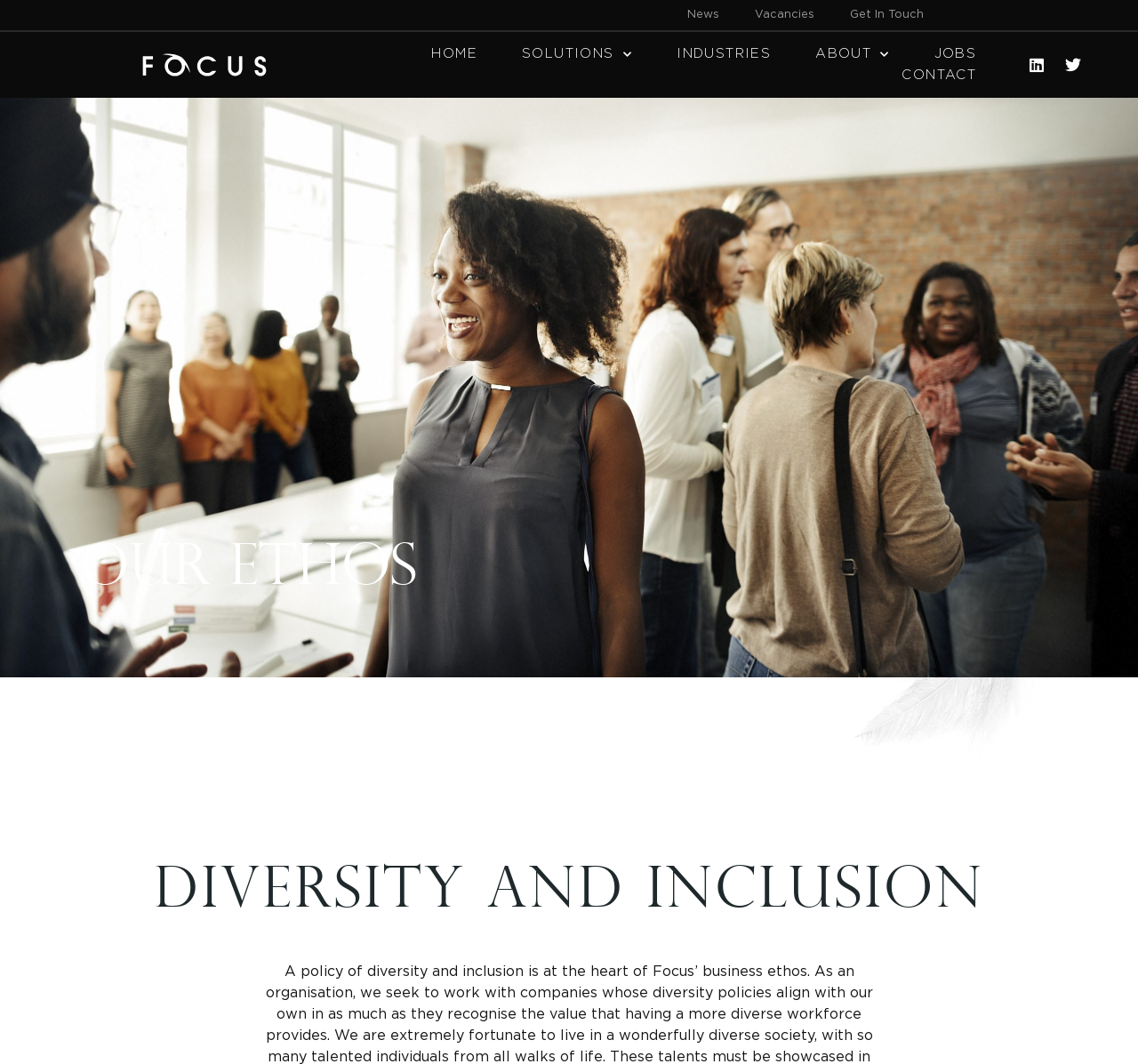Locate the bounding box coordinates of the region to be clicked to comply with the following instruction: "Learn about Our Ethos". The coordinates must be four float numbers between 0 and 1, in the form [left, top, right, bottom].

[0.07, 0.509, 0.7, 0.562]